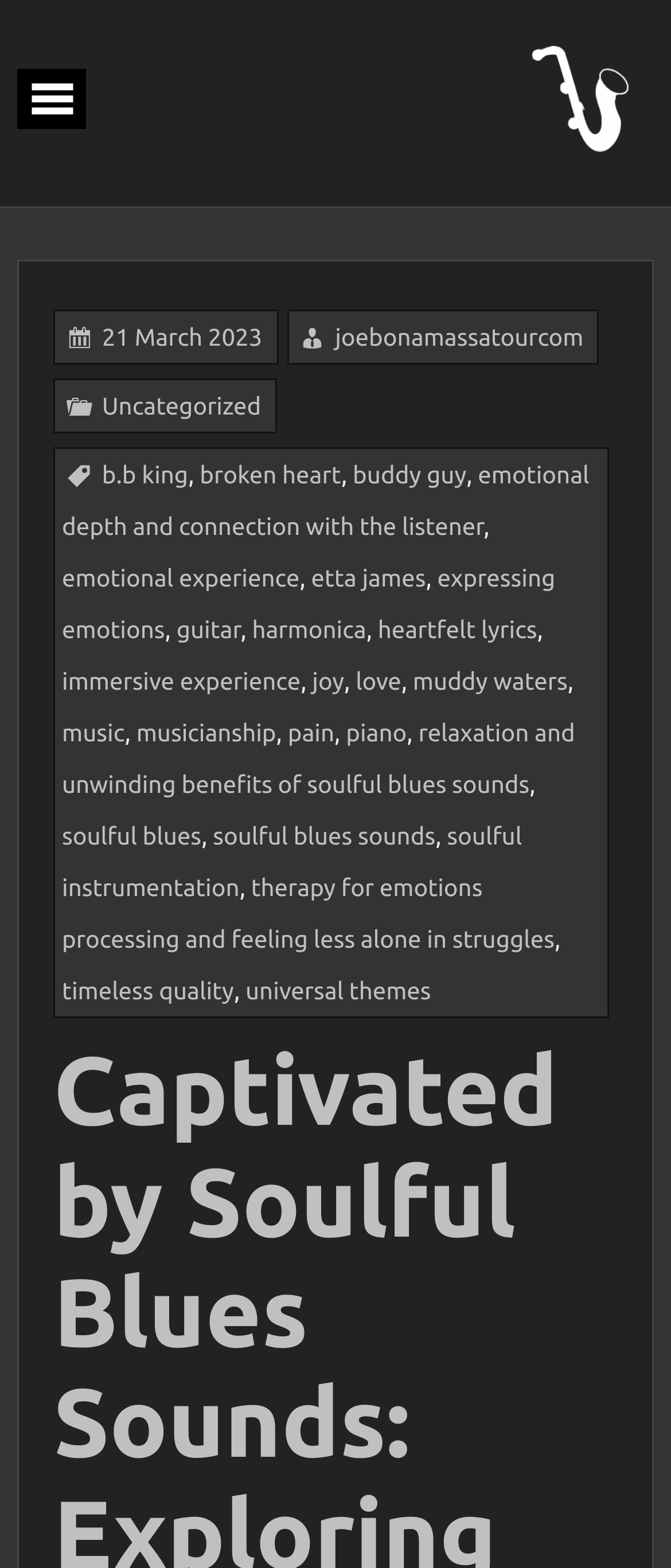Identify the bounding box coordinates of the area you need to click to perform the following instruction: "Read the article posted on 21 March 2023".

[0.152, 0.207, 0.391, 0.224]